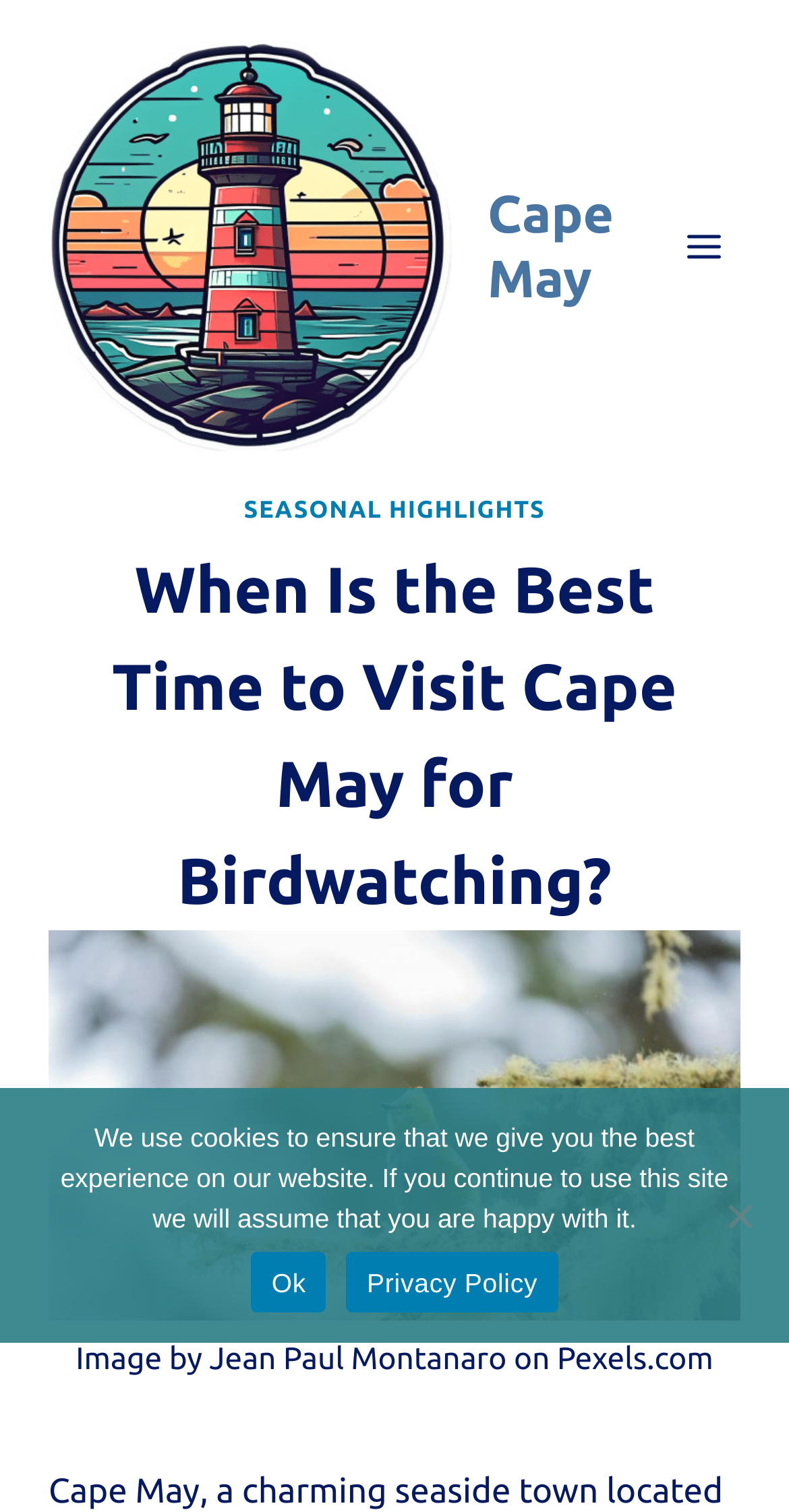What is the theme of the webpage? Observe the screenshot and provide a one-word or short phrase answer.

Birdwatching